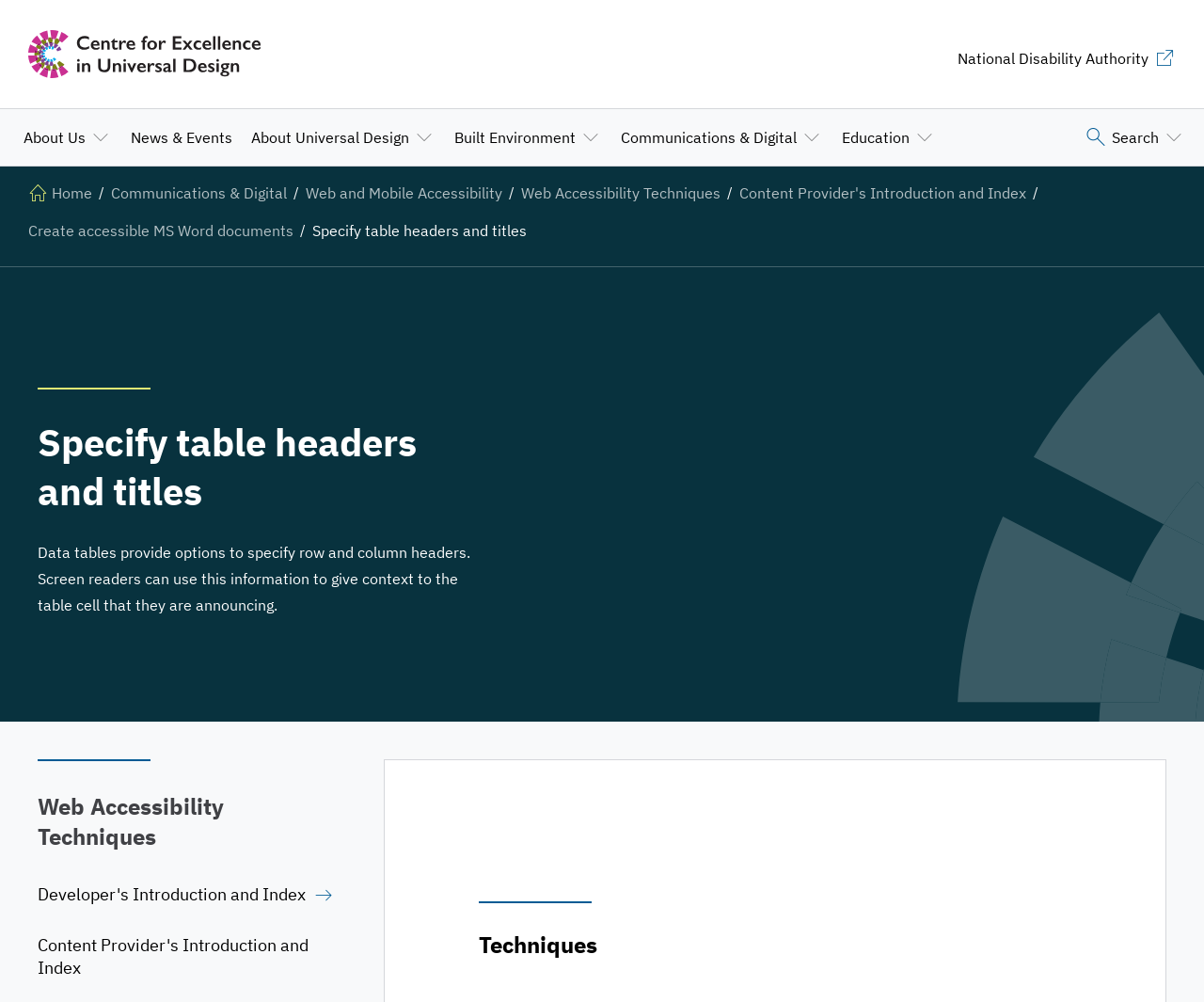What is the logo of the Centre for Excellence in Universal Design?
Based on the image, answer the question with a single word or brief phrase.

CEUD logo